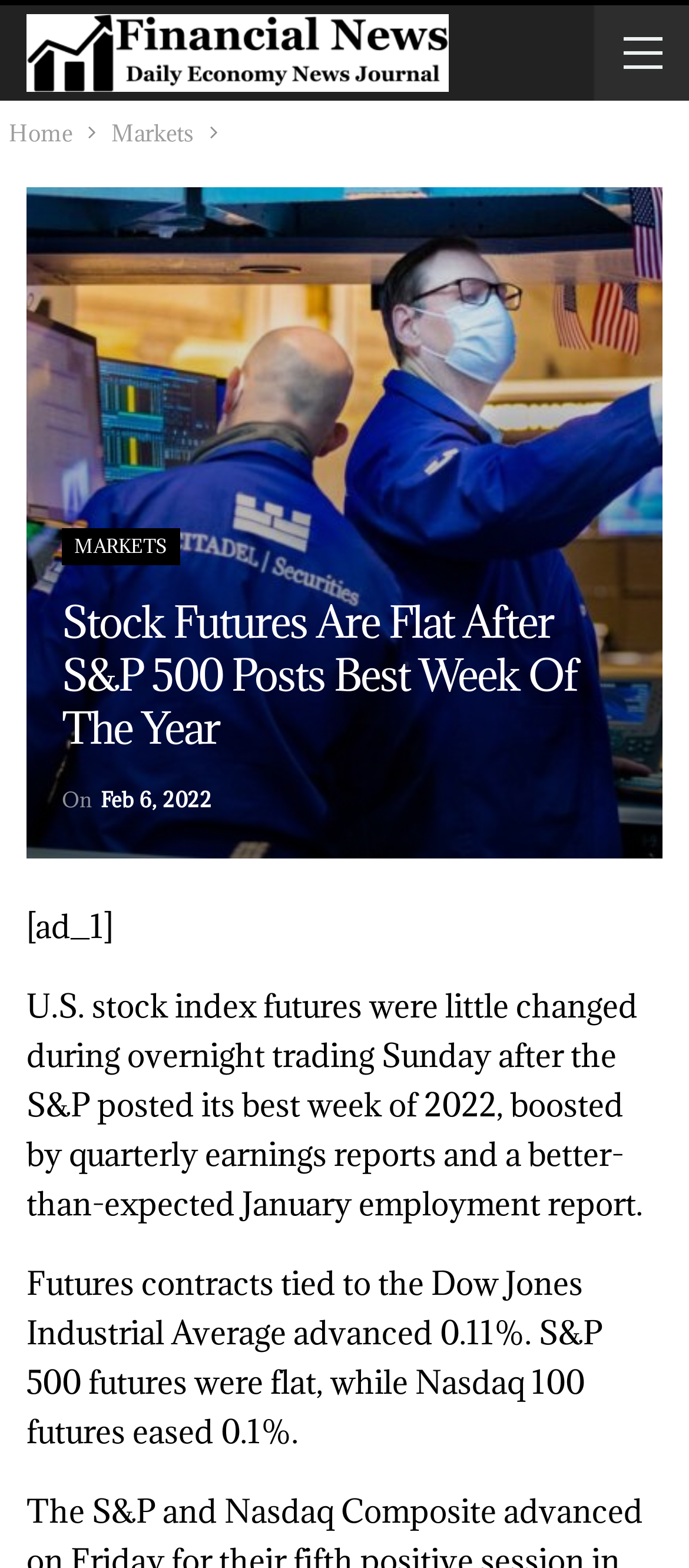Construct a comprehensive caption that outlines the webpage's structure and content.

The webpage is about finance news, specifically discussing stock futures and the S&P 500's performance. At the top left, there is a logo image of "Finance News Magazine". Below the logo, there is a navigation bar with breadcrumbs, containing links to "Home" and "Markets". 

The main content of the webpage is divided into sections. The top section has a heading "Stock Futures Are Flat After S&P 500 Posts Best Week Of The Year" and a timestamp "On Feb 6, 2022". Below the heading, there is a paragraph of text describing the current state of the stock market, mentioning that U.S. stock index futures were little changed during overnight trading Sunday after the S&P posted its best week of 2022. The text also mentions quarterly earnings reports and a better-than-expected January employment report. 

There is a link within the paragraph to "best week of 2022". The paragraph continues, discussing futures contracts tied to the Dow Jones Industrial Average, S&P 500 futures, and Nasdaq 100 futures. Above the main content, there is a generic element with the same title as the heading, and a link to "MARKETS" is located near the top of the page.